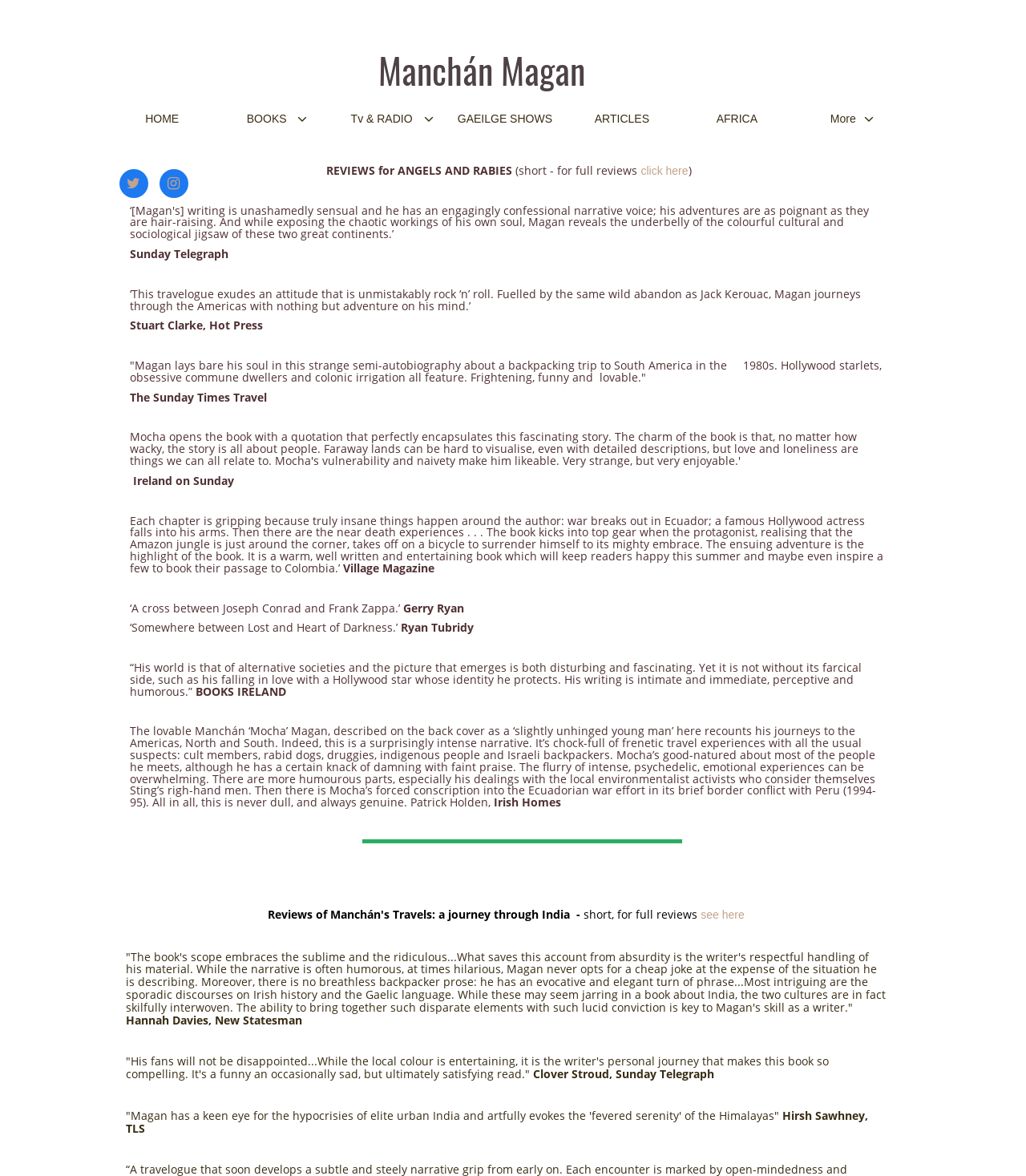How many book reviews are displayed on this webpage?
Based on the image, give a one-word or short phrase answer.

Multiple